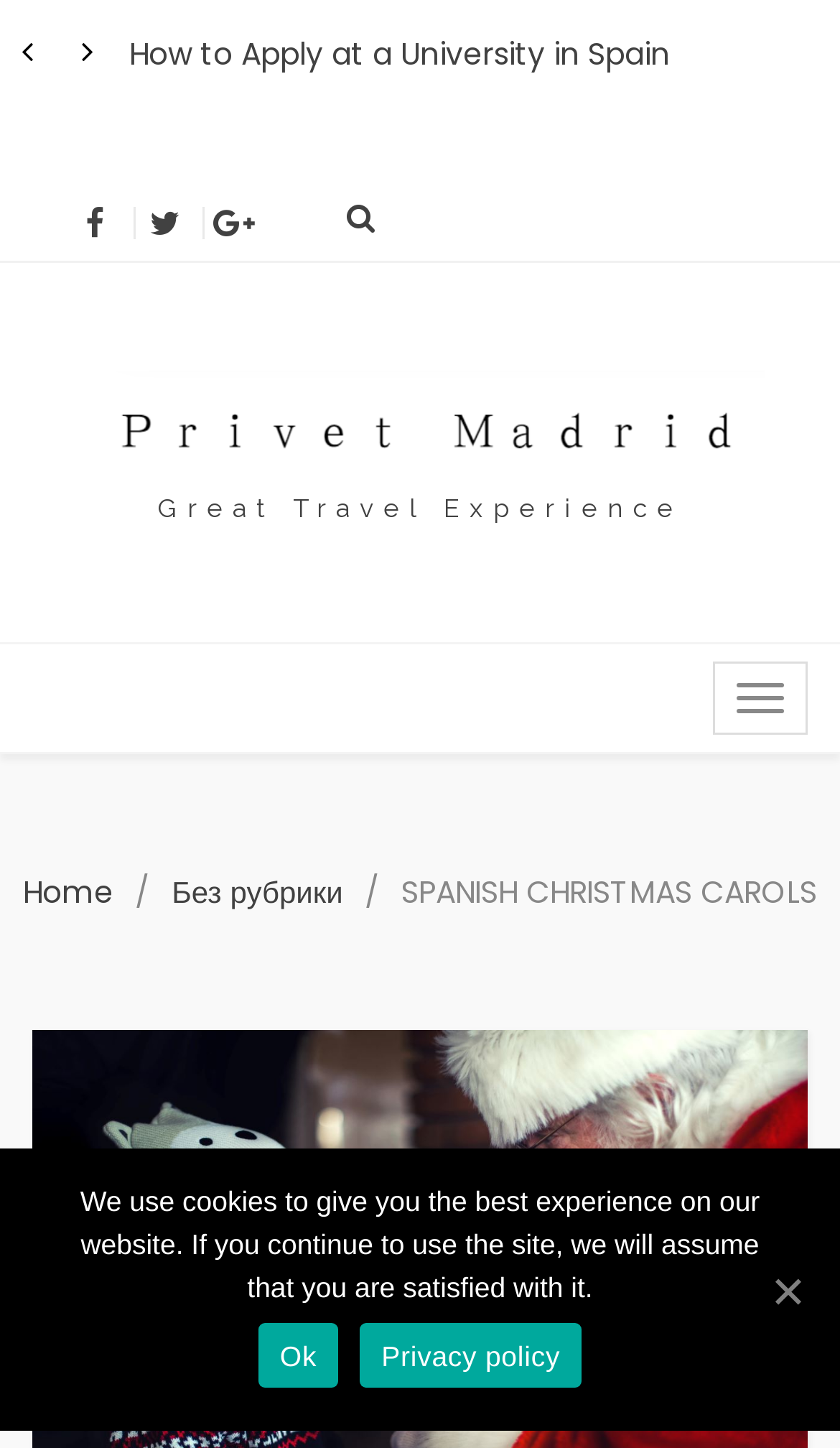How many main navigation links are there?
Based on the image, give a one-word or short phrase answer.

3